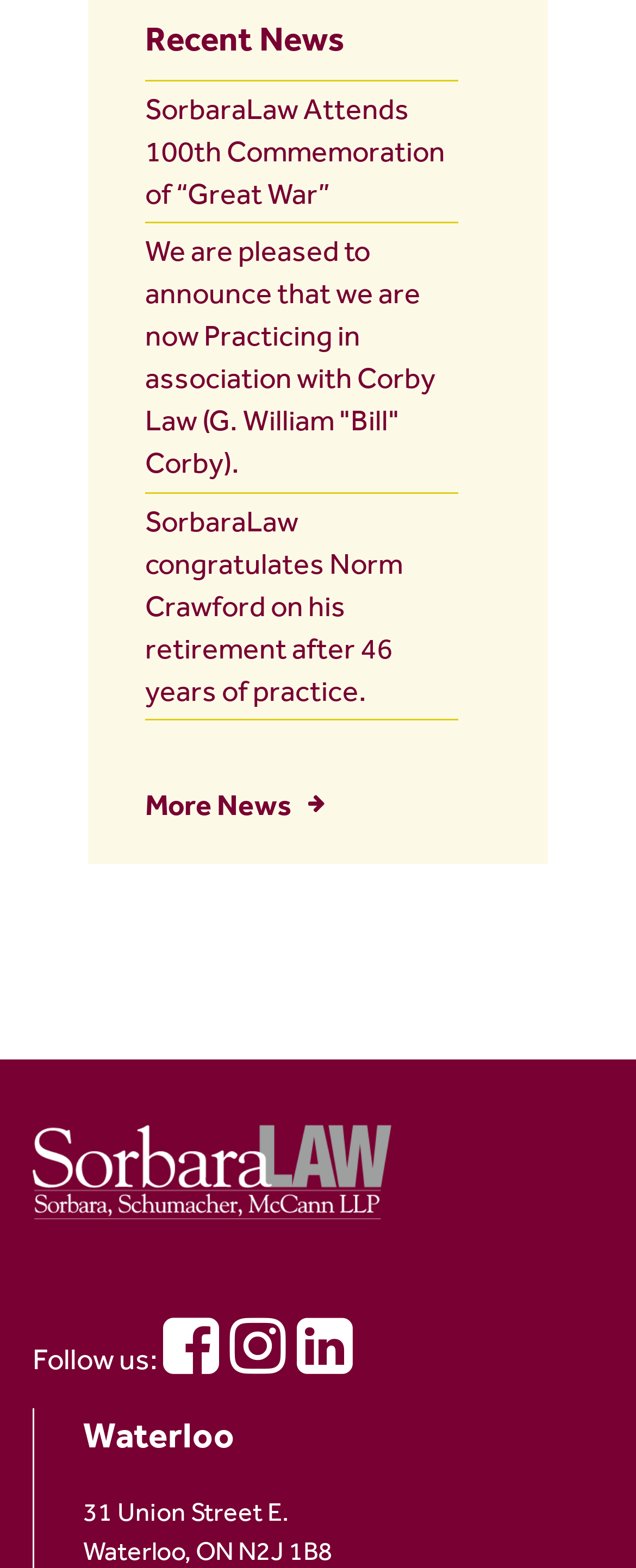Predict the bounding box coordinates for the UI element described as: "alt="Sorbara Logo" title="Sorbara Logo"". The coordinates should be four float numbers between 0 and 1, presented as [left, top, right, bottom].

[0.051, 0.759, 0.615, 0.782]